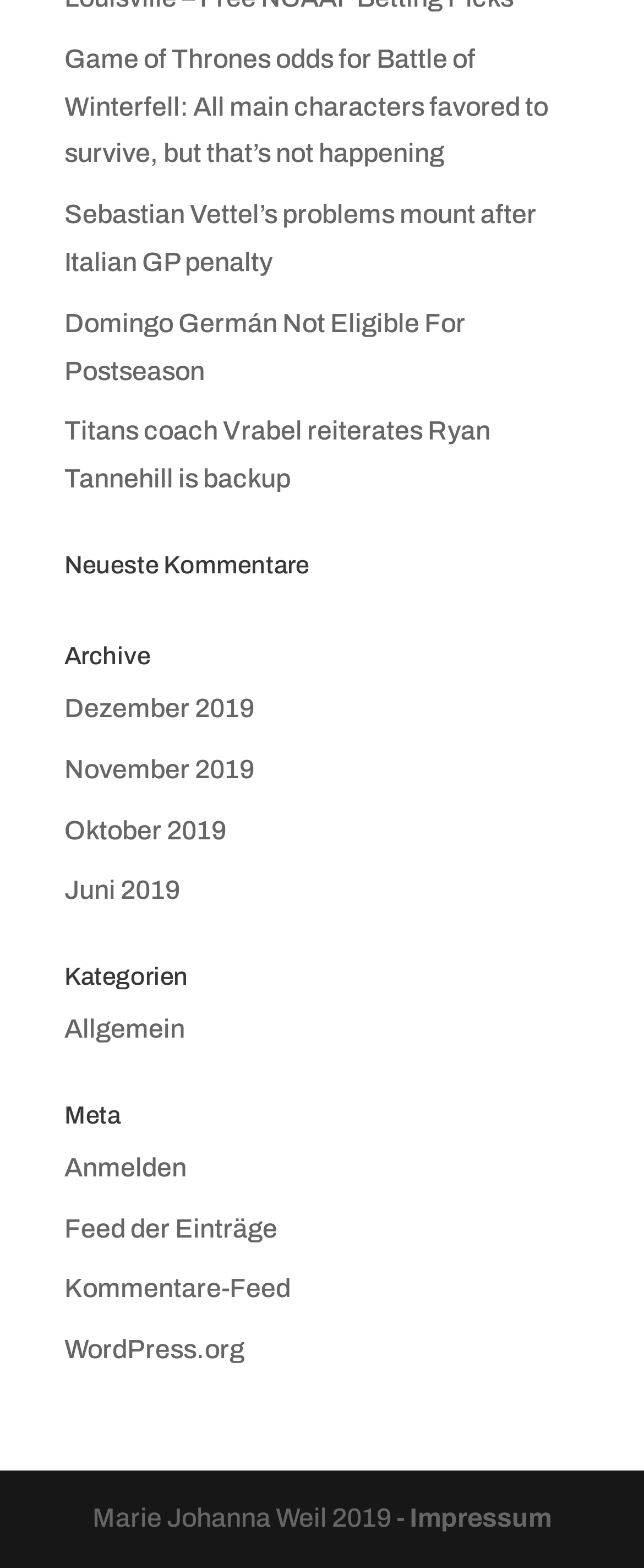Can you provide the bounding box coordinates for the element that should be clicked to implement the instruction: "View the comments archive"?

[0.1, 0.411, 0.9, 0.437]